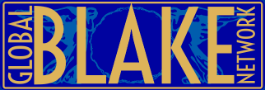In what year did the international conference that led to the network's emergence take place?
Refer to the image and provide a thorough answer to the question.

According to the caption, the Global Blake Network emerged from an international conference held in 2022, which marked the beginning of the network's development into a platform for seminars and online resources.